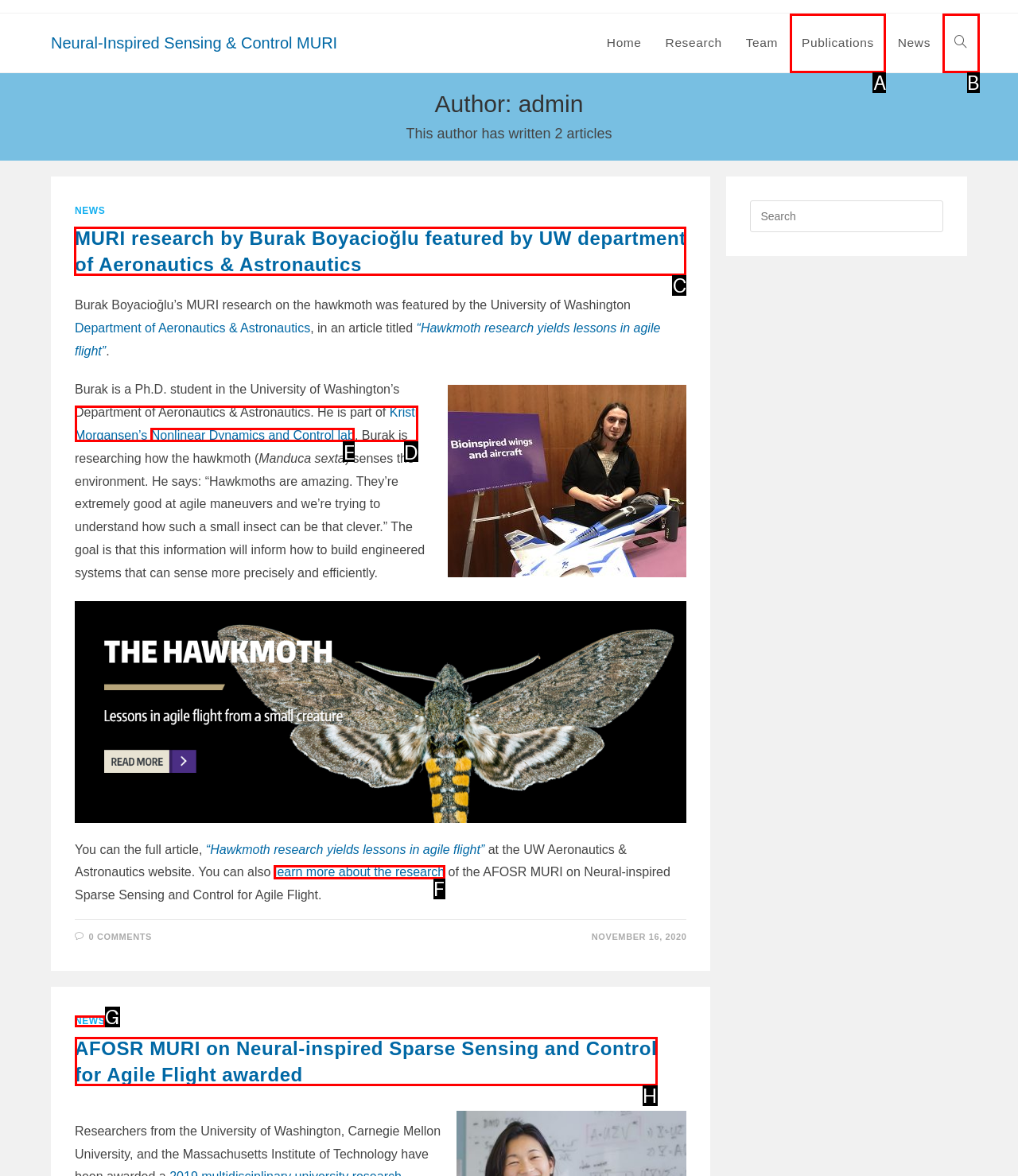Tell me which one HTML element I should click to complete the following task: Read the article 'MURI research by Burak Boyacioğlu featured by UW department of Aeronautics & Astronautics' Answer with the option's letter from the given choices directly.

C